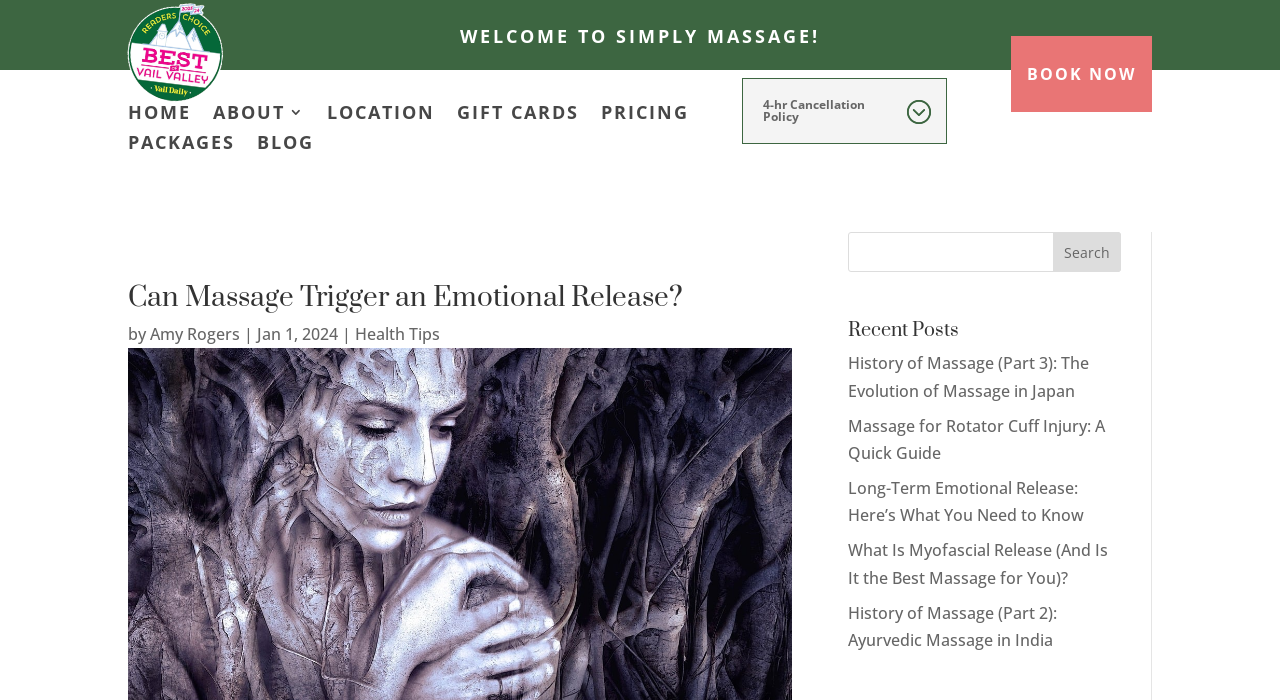What is the purpose of the textbox?
We need a detailed and meticulous answer to the question.

I determined the answer by looking at the textbox and the button 'Search' next to it, which suggests that the textbox is for searching something on the website.